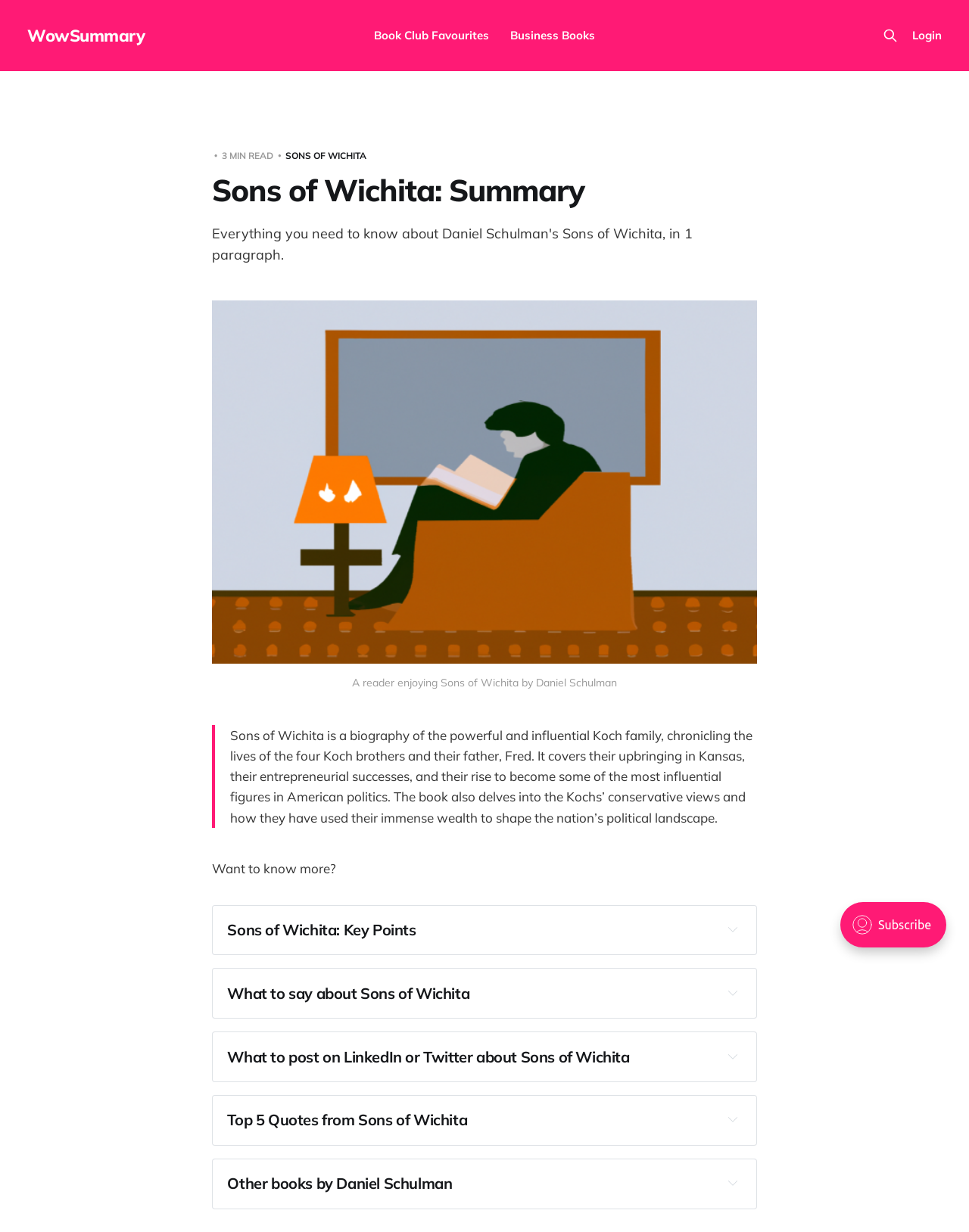Please determine the bounding box coordinates for the element with the description: "Sons of Wichita".

[0.295, 0.122, 0.378, 0.131]